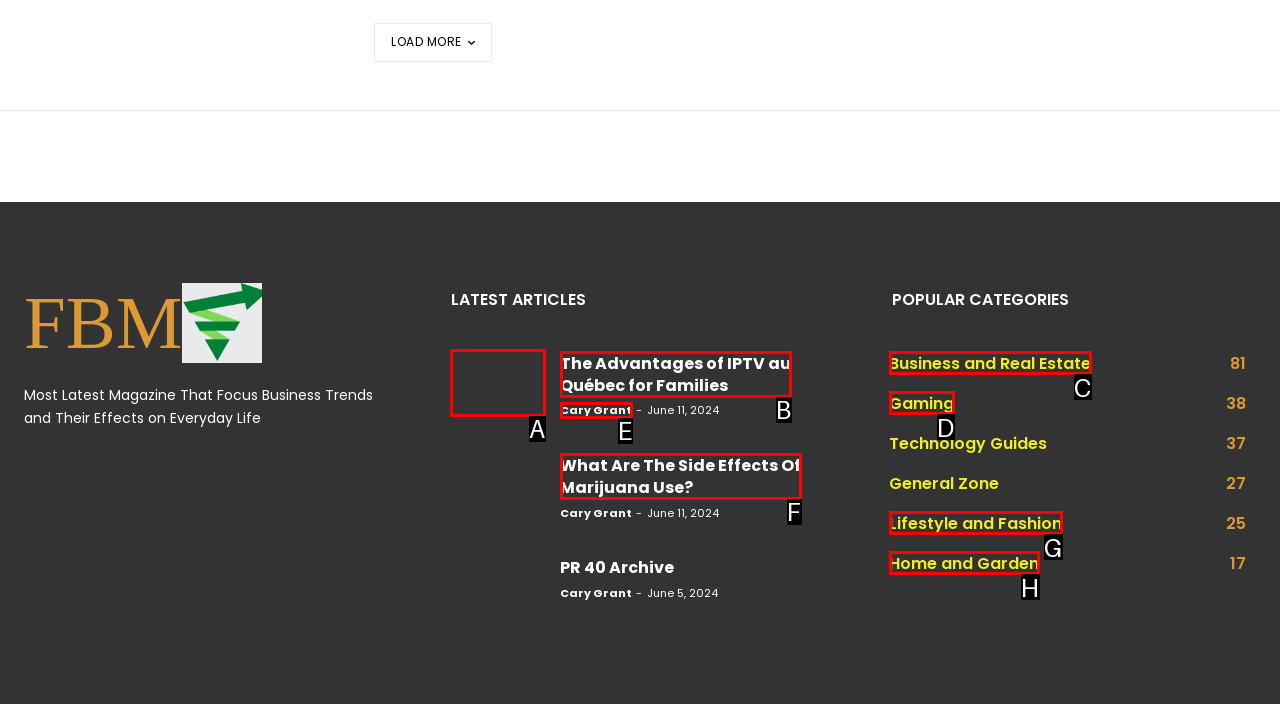Select the letter of the UI element that matches this task: Visit the 'The Advantages of IPTV au Québec for Families' article
Provide the answer as the letter of the correct choice.

A